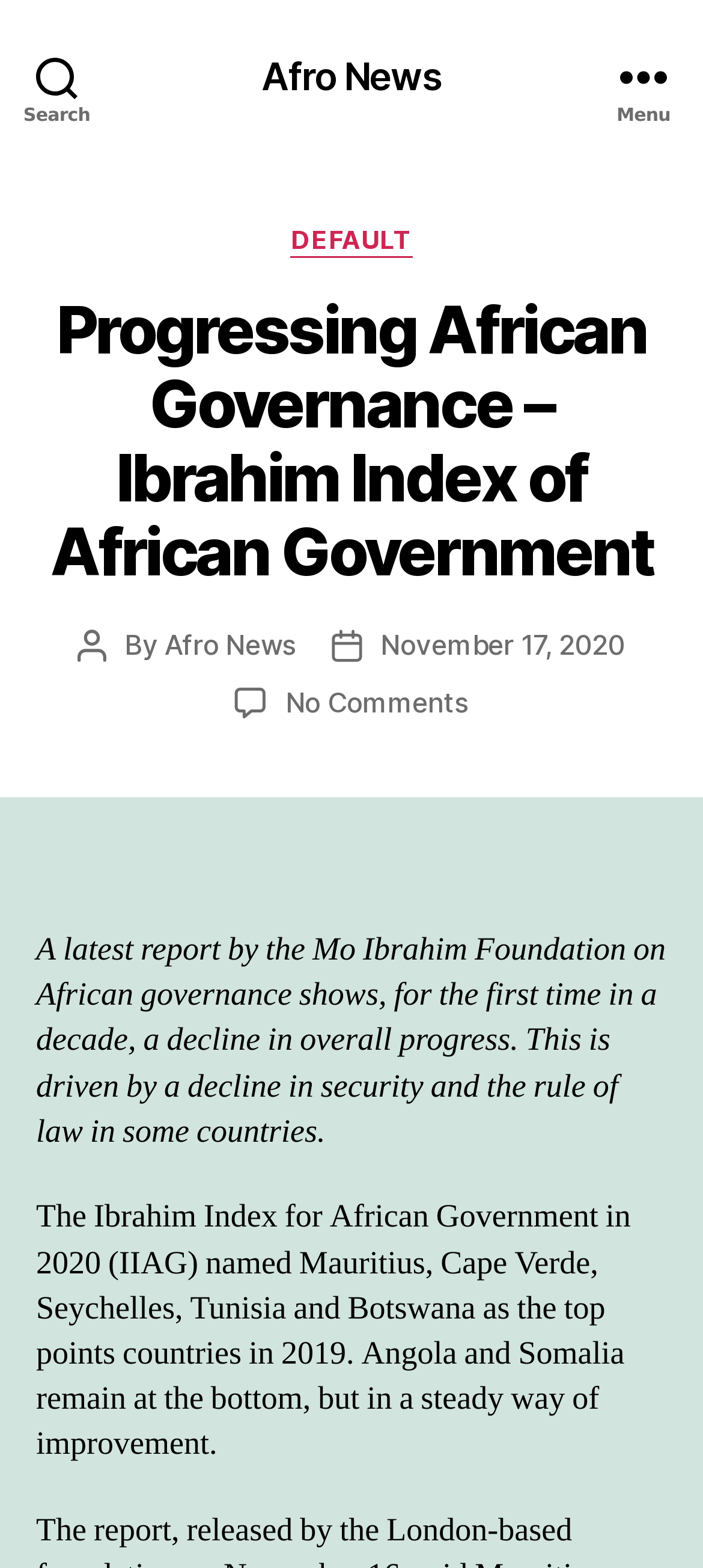What is the date of the article?
Respond to the question with a well-detailed and thorough answer.

The article mentions the post date as November 17, 2020, which can be found below the author's name.